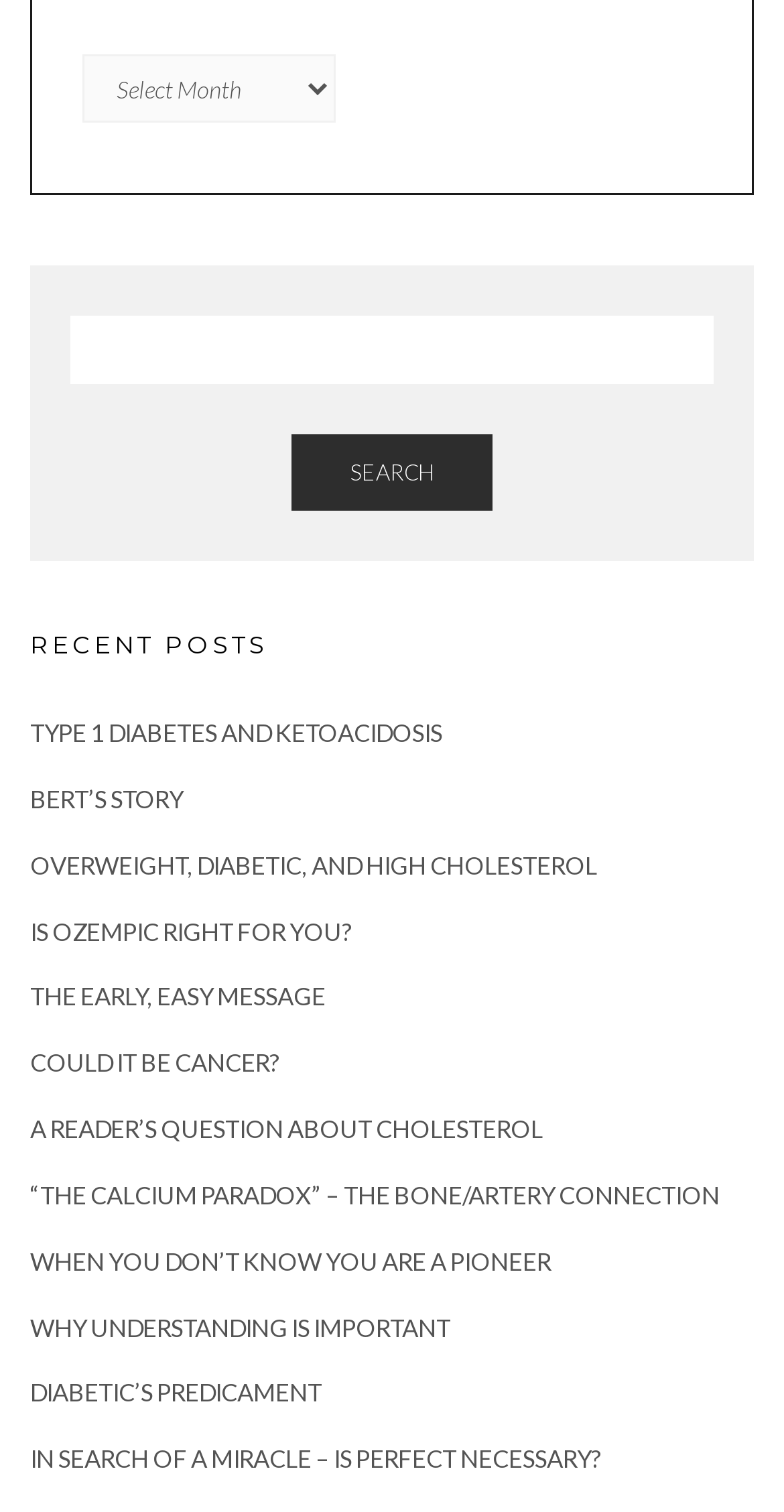Is there a way to filter the posts?
Using the visual information from the image, give a one-word or short-phrase answer.

Yes